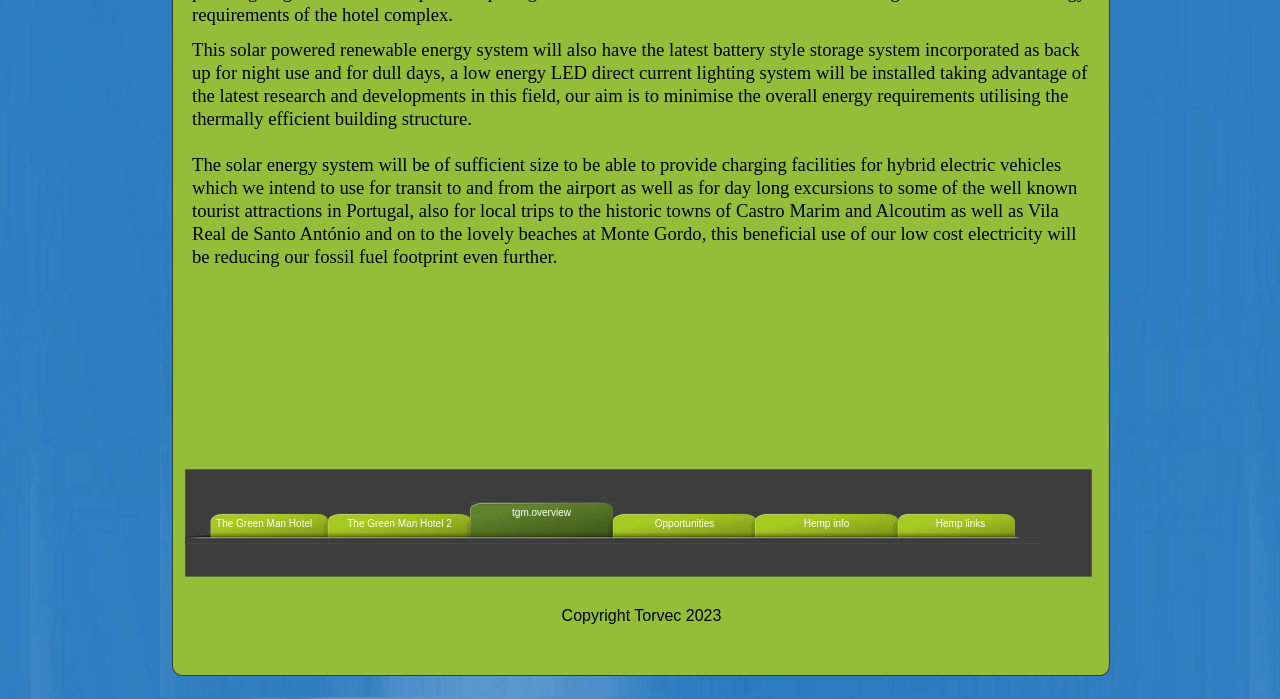Identify the bounding box coordinates for the UI element mentioned here: "title="vancouver-island-leaves-in-gutter"". Provide the coordinates as four float values between 0 and 1, i.e., [left, top, right, bottom].

None